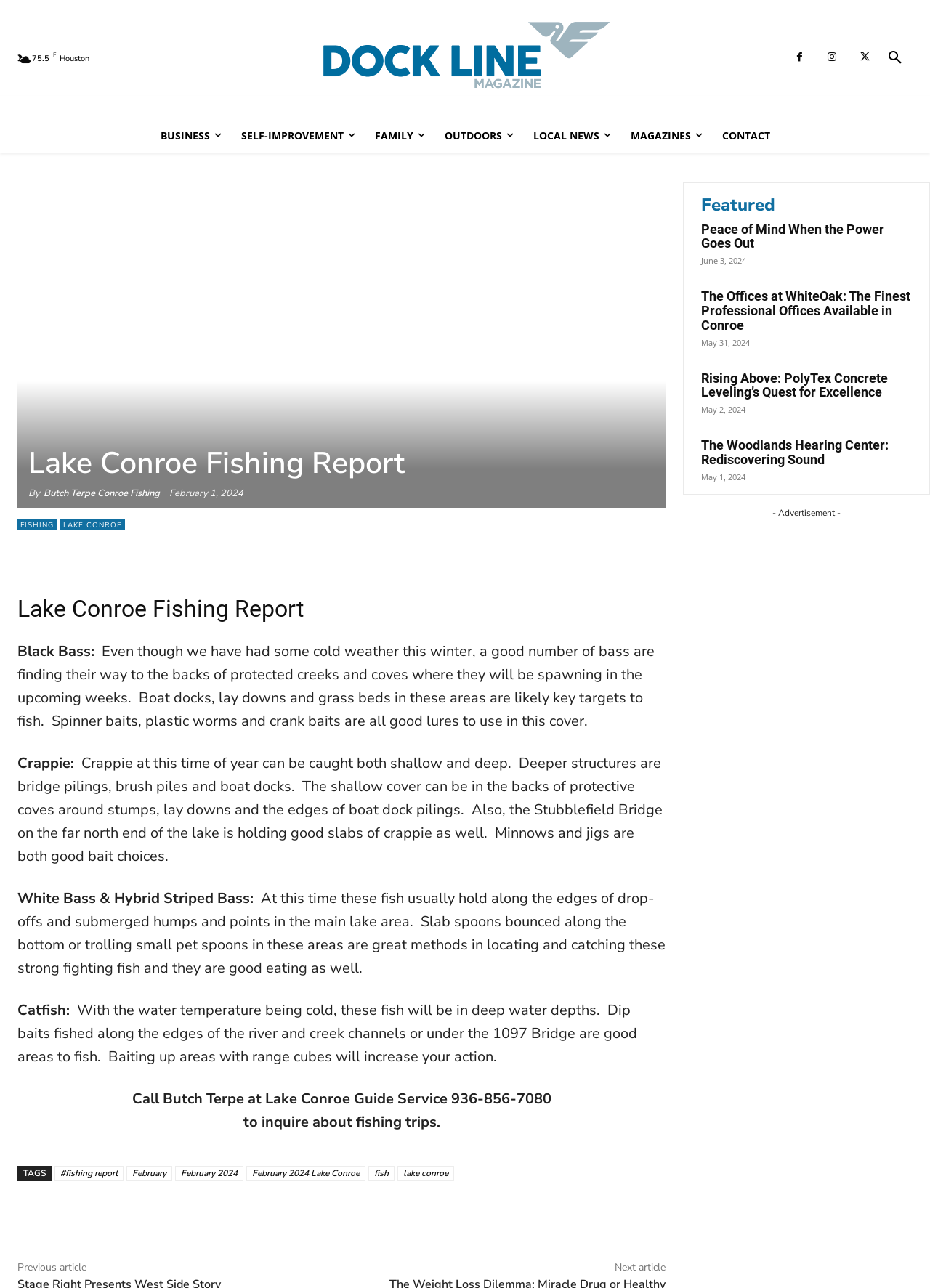What type of fish is mentioned in the article?
Look at the image and respond to the question as thoroughly as possible.

The article mentions 'Black Bass' as one of the types of fish, specifically in the sentence 'Black Bass: Even though we have had some cold weather this winter, a good number of bass are finding their way to the backs of protected creeks and coves where they will be spawning in the upcoming weeks.'